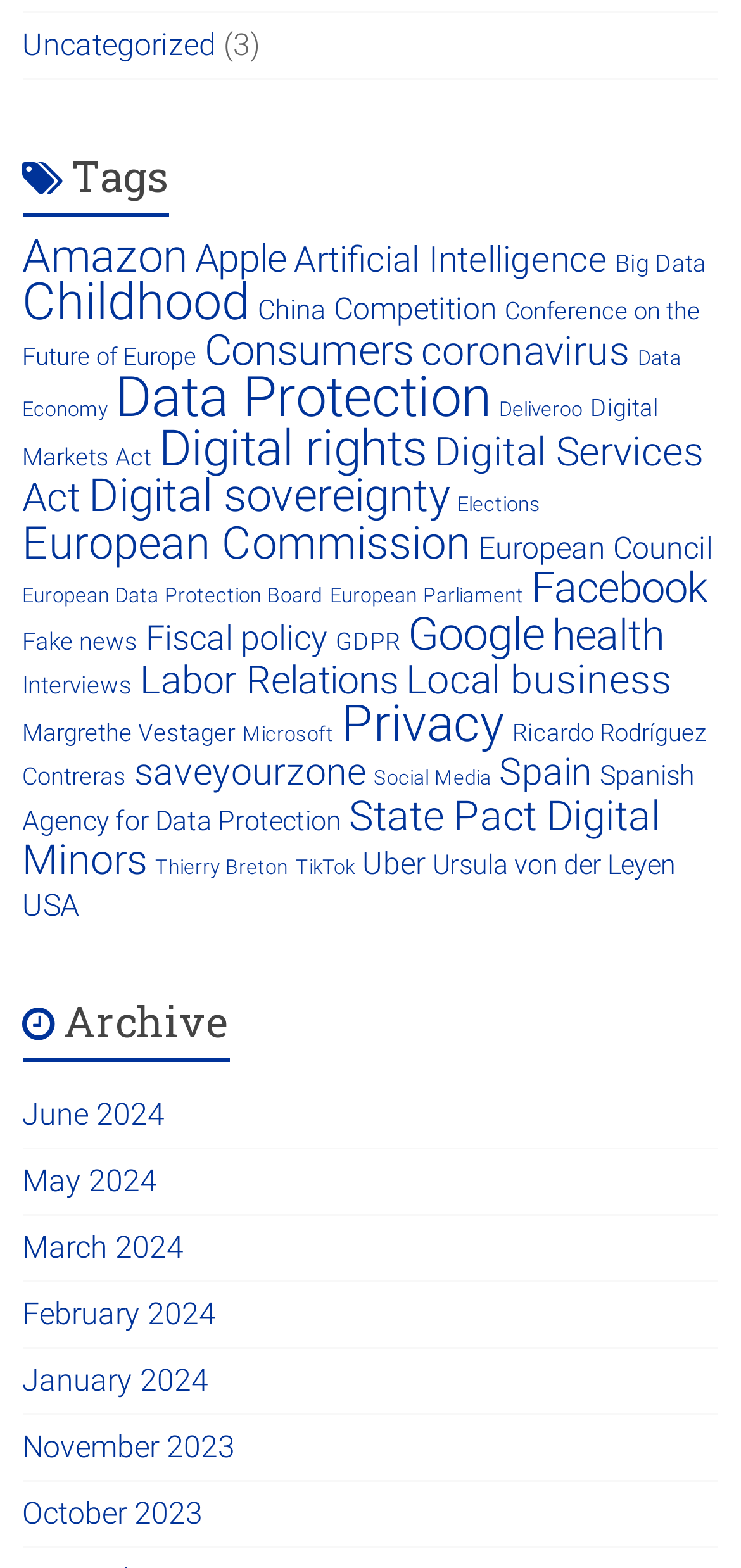Please examine the image and answer the question with a detailed explanation:
How many months are listed in the archive section?

I looked at the links in the archive section and found 6 months listed, from January 2024 to November 2023.